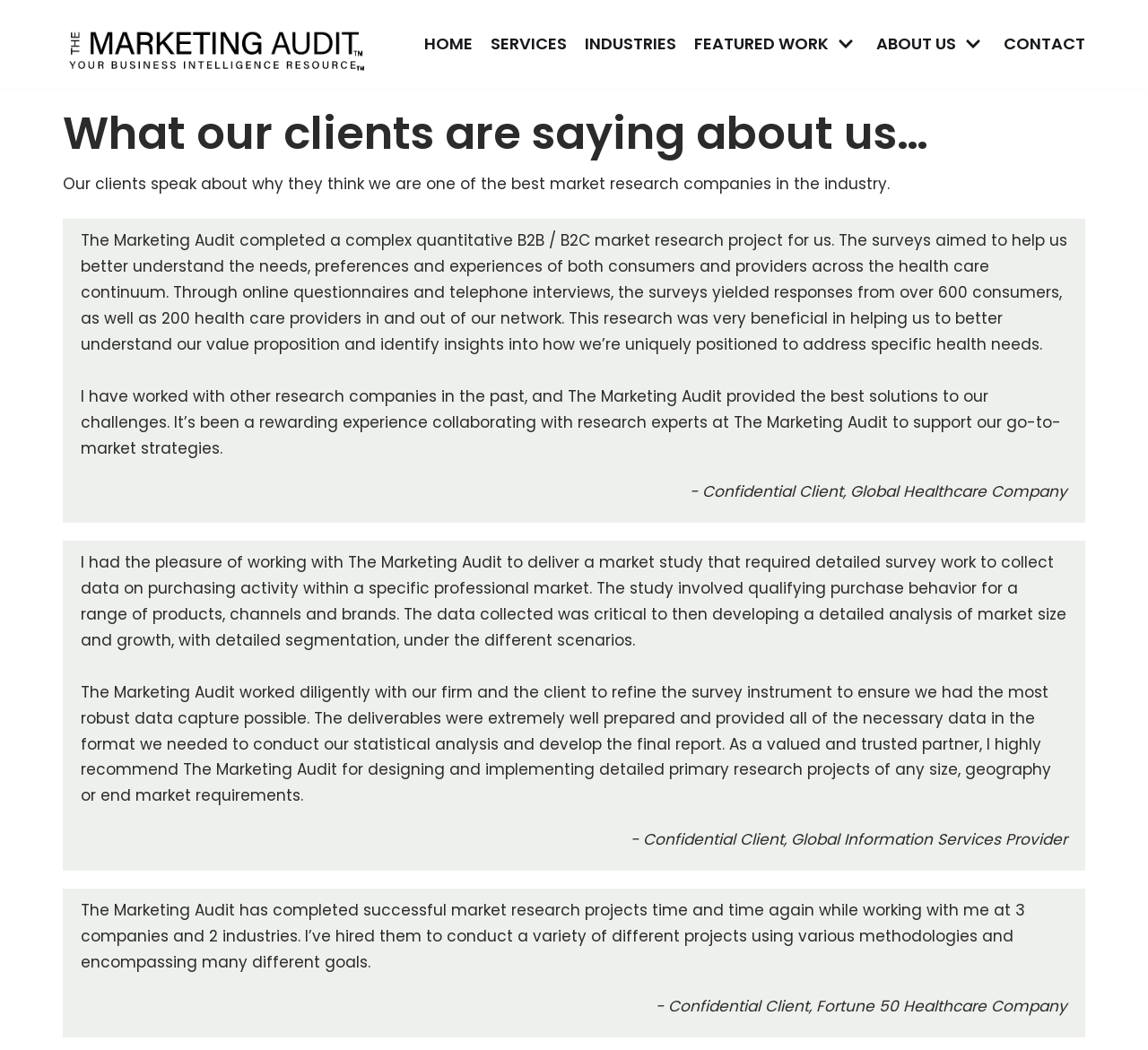What type of research projects does The Marketing Audit conduct?
From the image, respond using a single word or phrase.

Market research projects